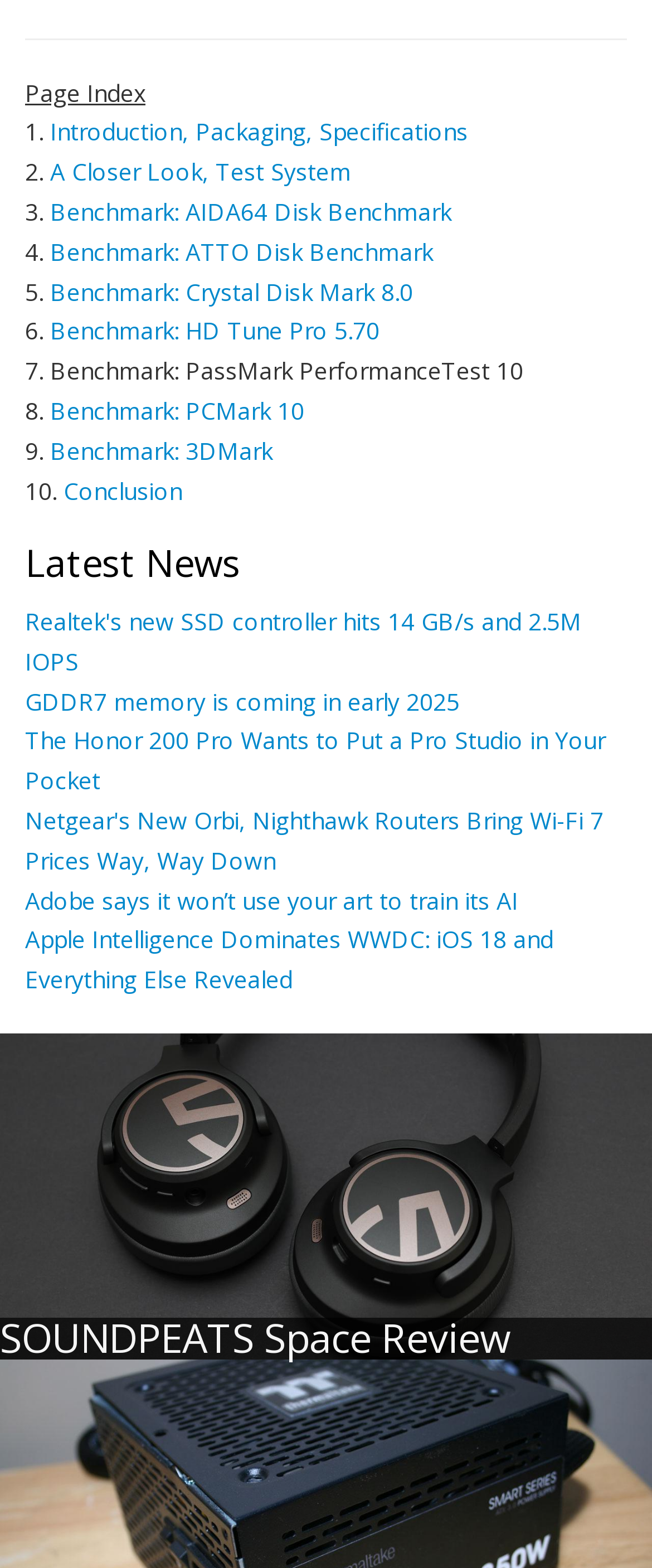How many benchmarks are listed in the page index?
Offer a detailed and exhaustive answer to the question.

I counted the number of links in the page index section that correspond to benchmarks, which are 'AIDA64 Disk Benchmark', 'ATTO Disk Benchmark', 'Crystal Disk Mark 8.0', 'HD Tune Pro 5.70', 'PassMark PerformanceTest 10', 'PCMark 10', and '3DMark'. There are 7 benchmarks listed.